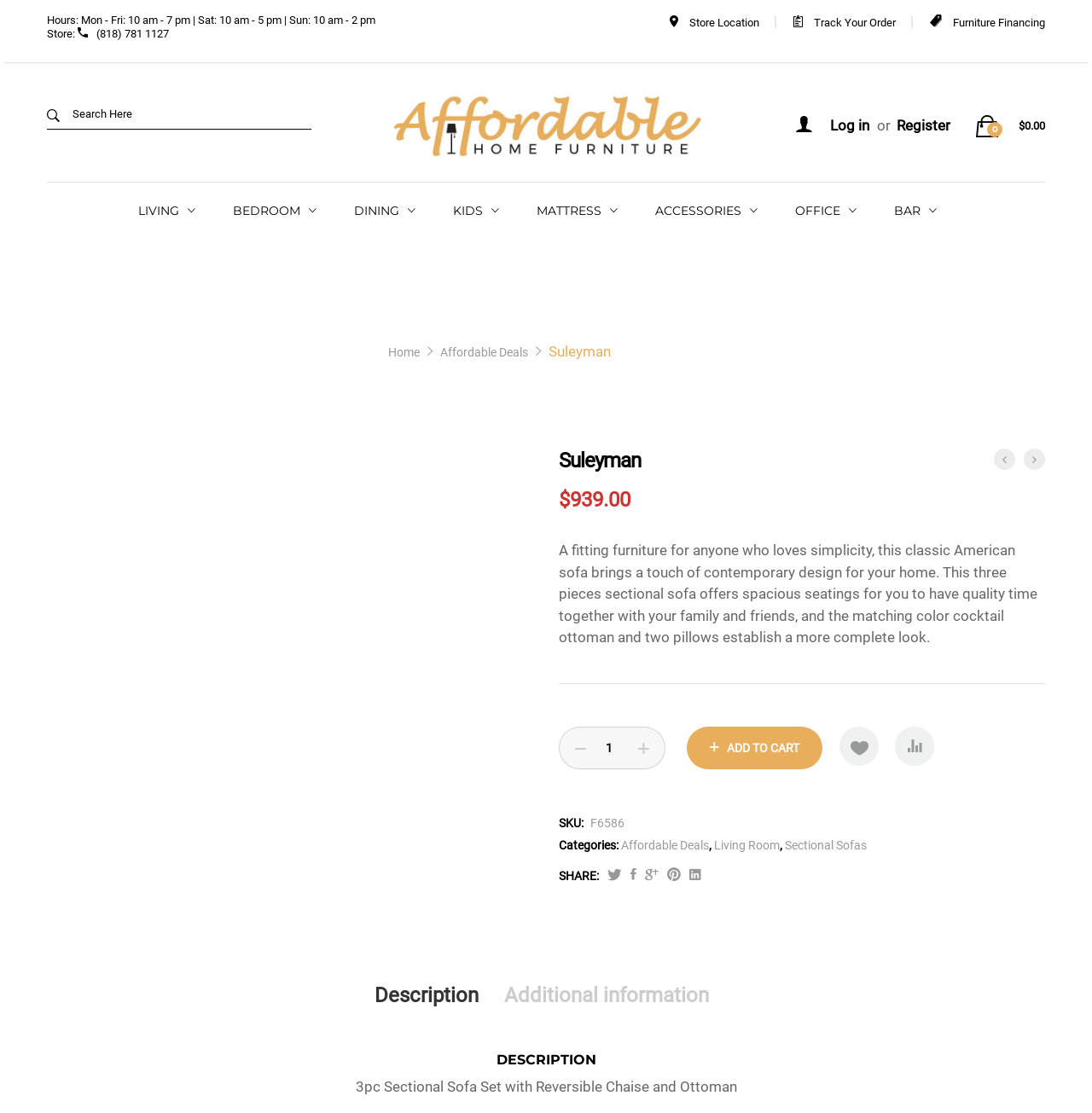Find the bounding box of the element with the following description: "name="s" placeholder="Search Here"". The coordinates must be four float numbers between 0 and 1, formatted as [left, top, right, bottom].

[0.043, 0.087, 0.285, 0.117]